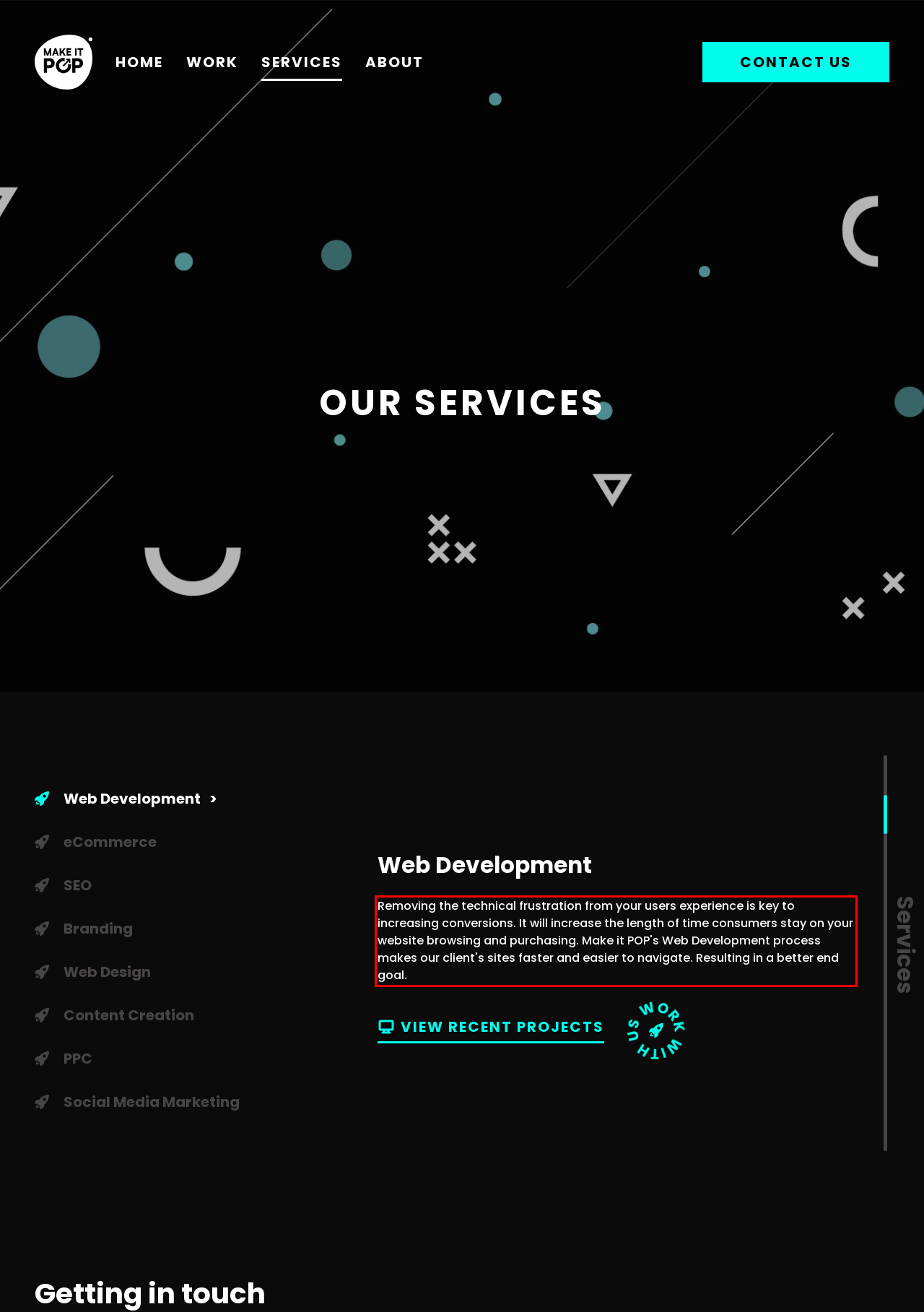Examine the webpage screenshot and use OCR to obtain the text inside the red bounding box.

Removing the technical frustration from your users experience is key to increasing conversions. It will increase the length of time consumers stay on your website browsing and purchasing. Make it POP's Web Development process makes our client's sites faster and easier to navigate. Resulting in a better end goal.